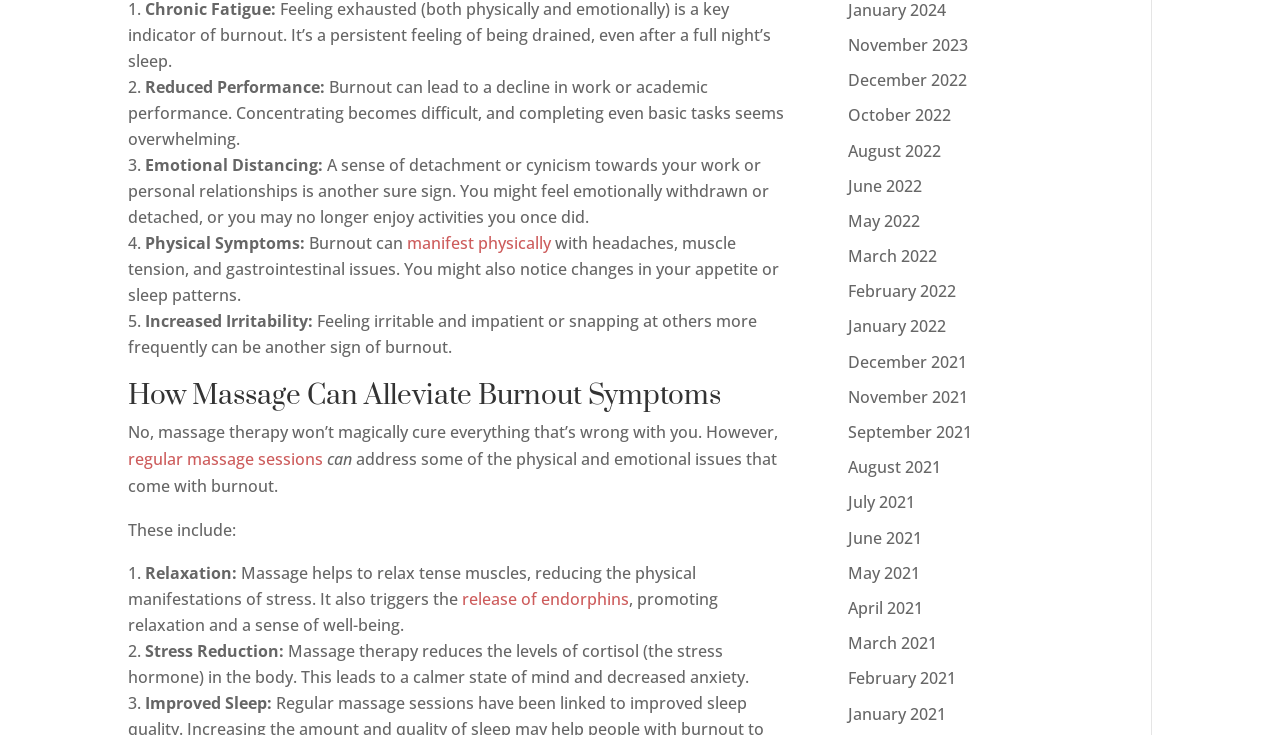Please determine the bounding box coordinates for the element that should be clicked to follow these instructions: "View 'November 2023'".

[0.663, 0.046, 0.756, 0.076]